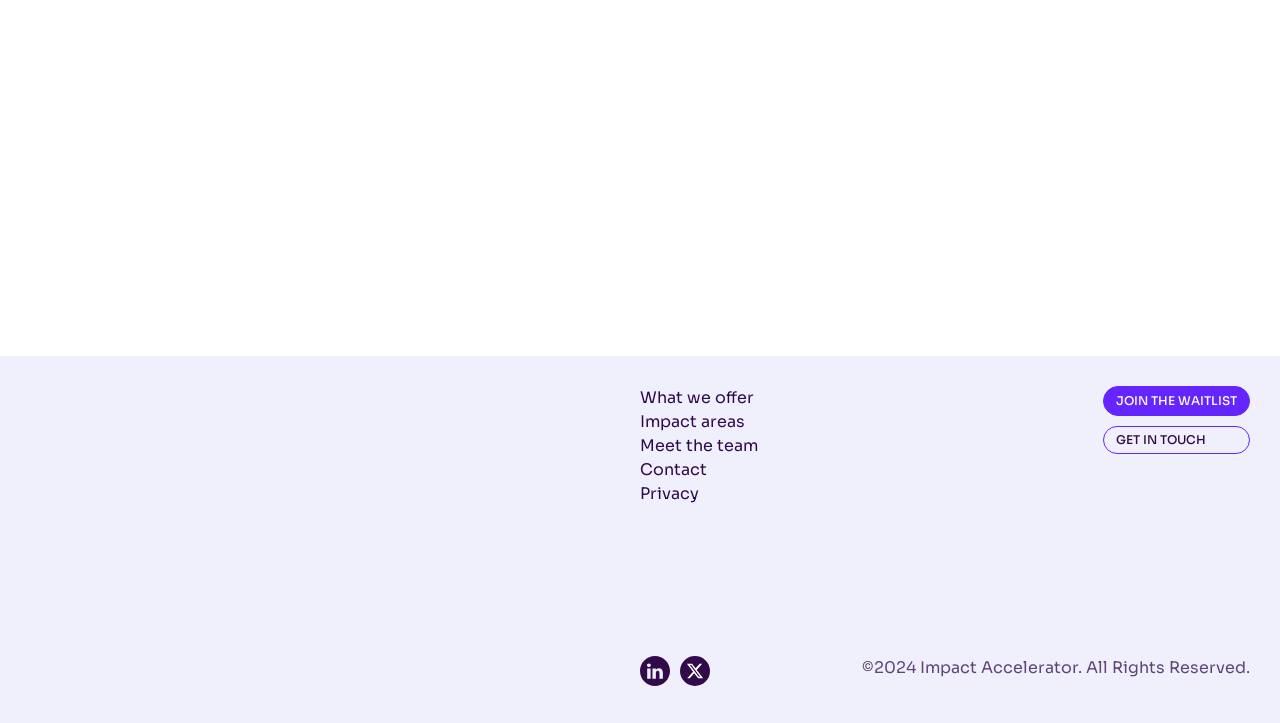Kindly determine the bounding box coordinates for the clickable area to achieve the given instruction: "Go to Homepage".

[0.023, 0.534, 0.219, 0.631]